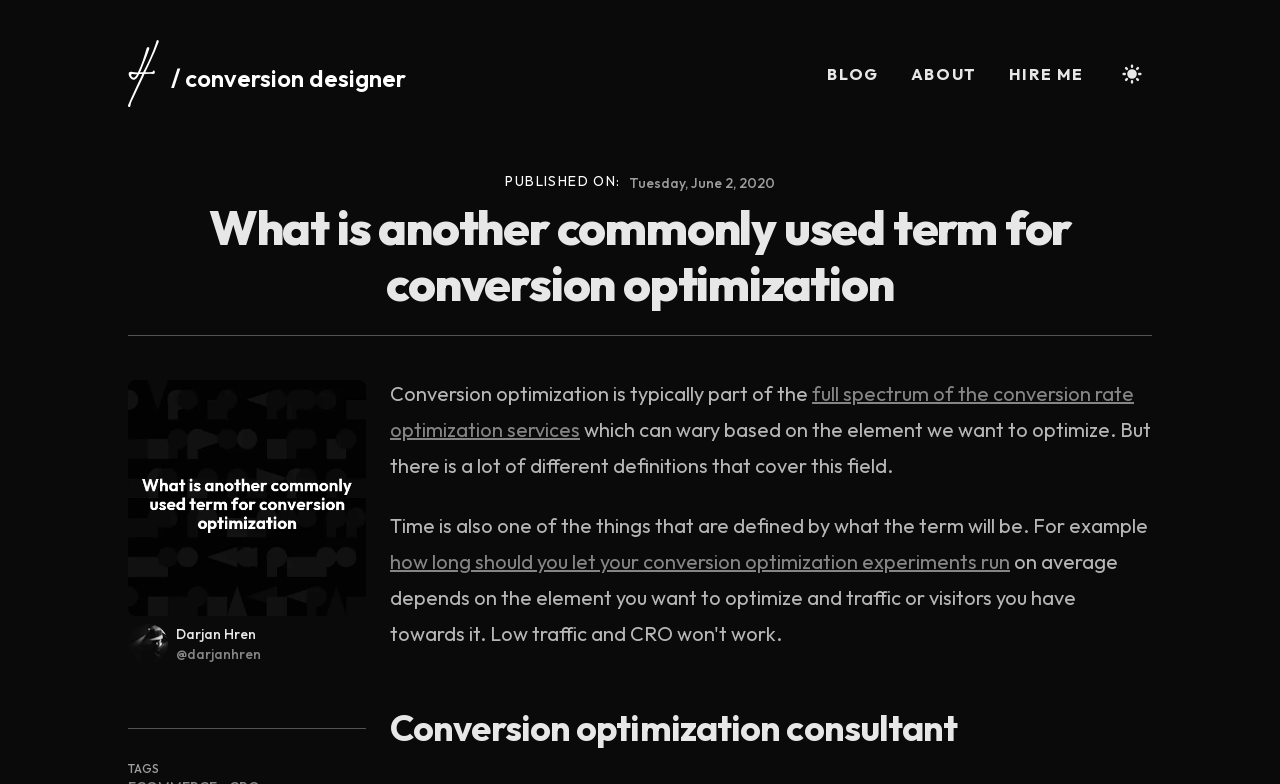Determine the coordinates of the bounding box that should be clicked to complete the instruction: "Click on the 'conversion designer' link". The coordinates should be represented by four float numbers between 0 and 1: [left, top, right, bottom].

[0.1, 0.051, 0.317, 0.136]